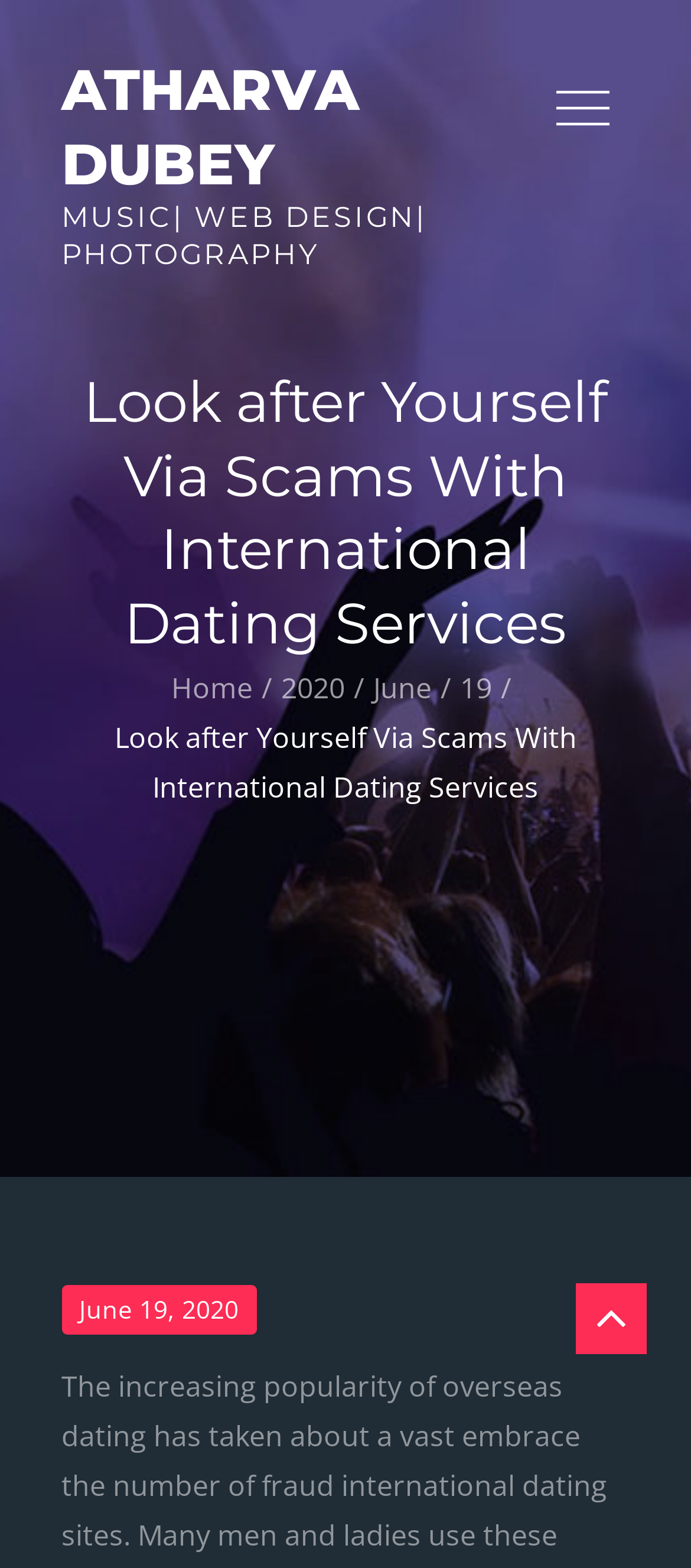Extract the bounding box coordinates for the described element: "2020". The coordinates should be represented as four float numbers between 0 and 1: [left, top, right, bottom].

[0.406, 0.426, 0.499, 0.451]